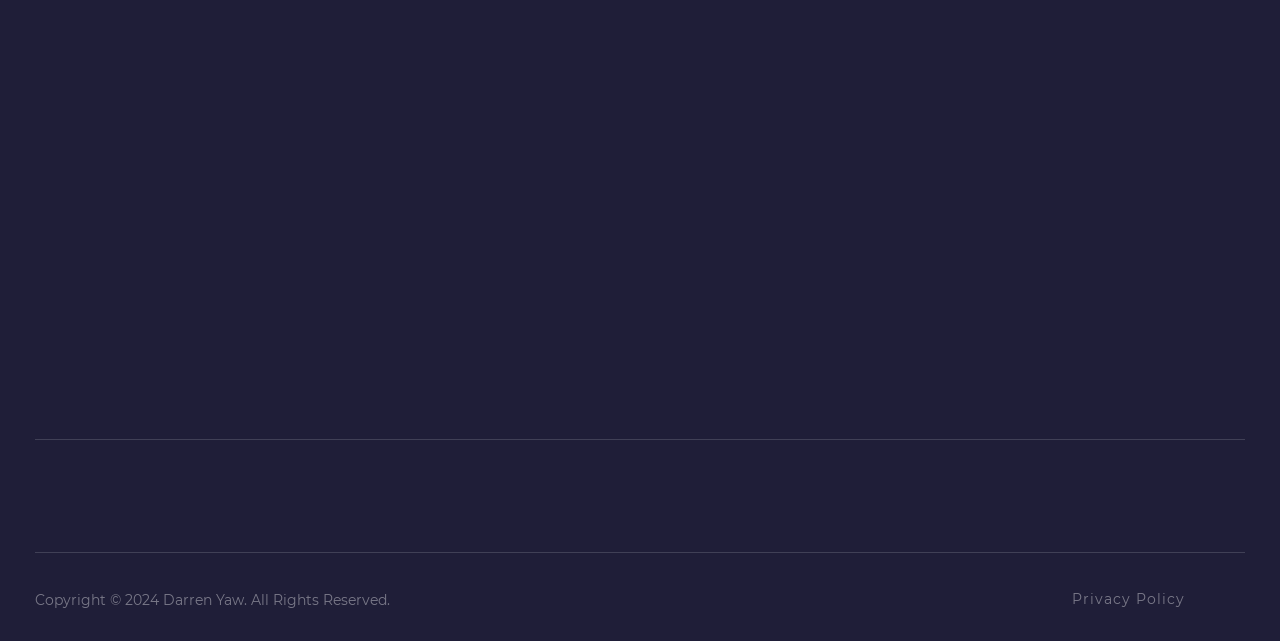Please indicate the bounding box coordinates for the clickable area to complete the following task: "Click on the New Post link". The coordinates should be specified as four float numbers between 0 and 1, i.e., [left, top, right, bottom].

None